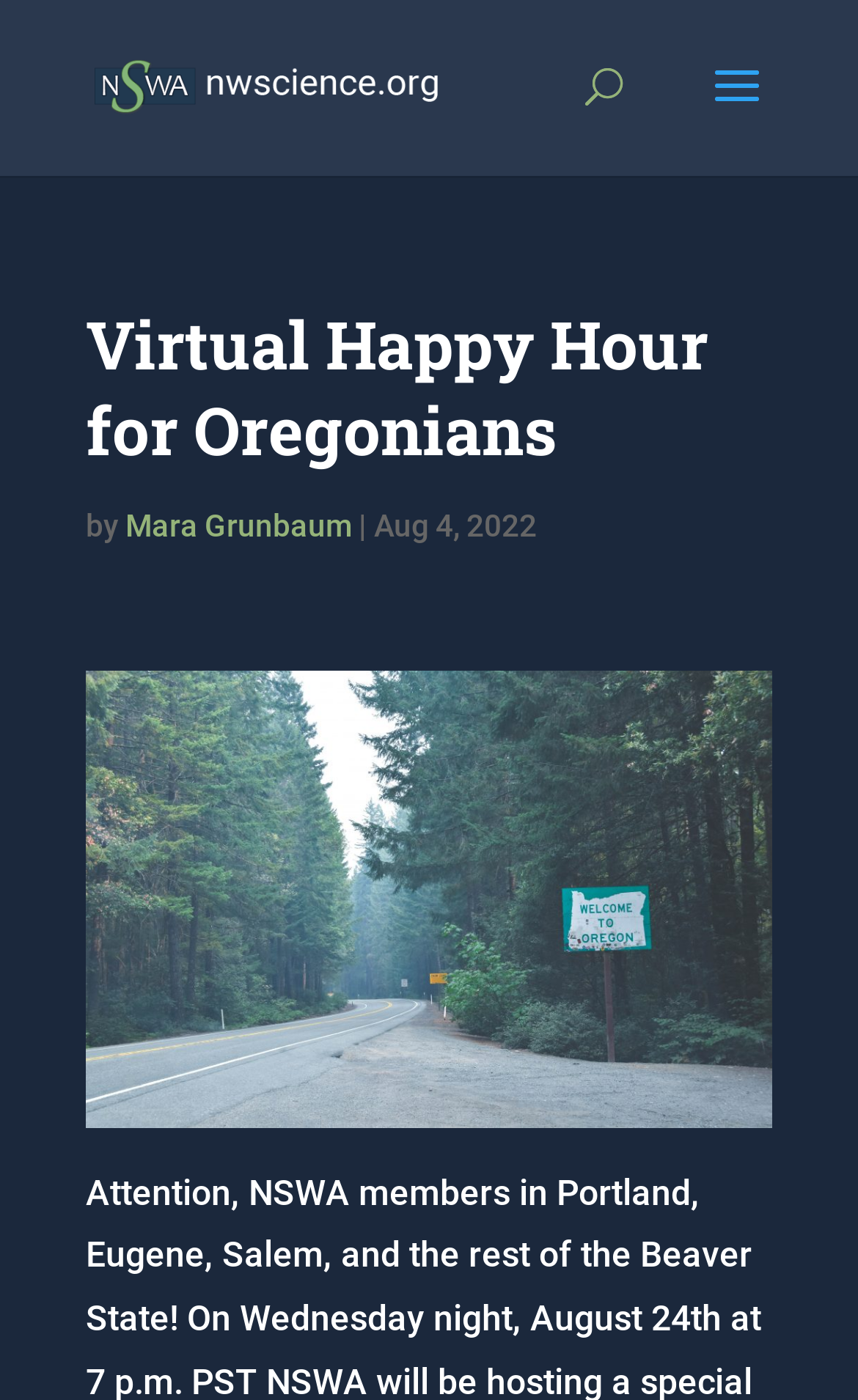Find the bounding box of the element with the following description: "alt="Northwest Science Writers Association"". The coordinates must be four float numbers between 0 and 1, formatted as [left, top, right, bottom].

[0.11, 0.046, 0.51, 0.076]